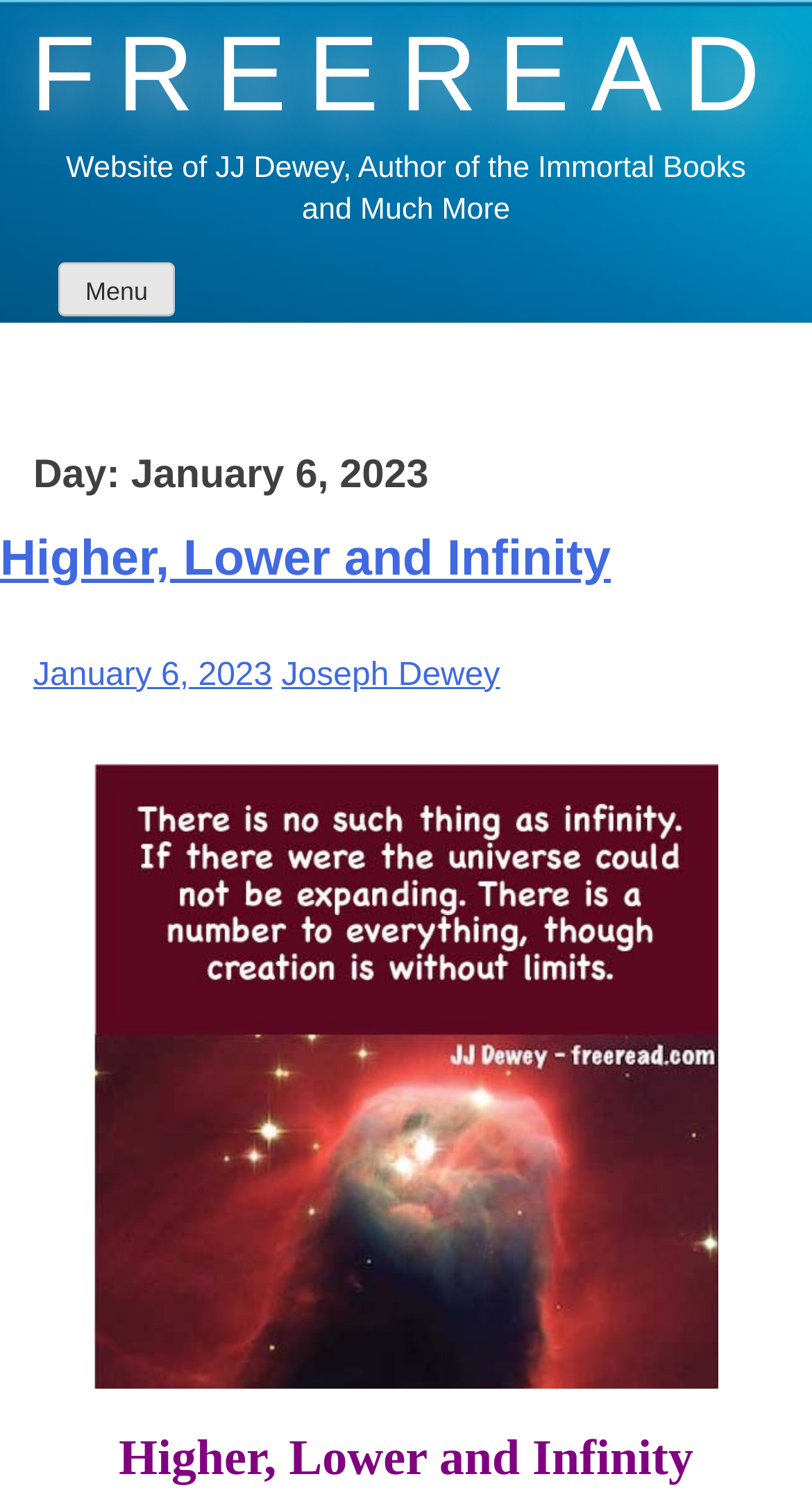Find the bounding box coordinates for the UI element that matches this description: "January 6, 2023".

[0.041, 0.441, 0.335, 0.465]